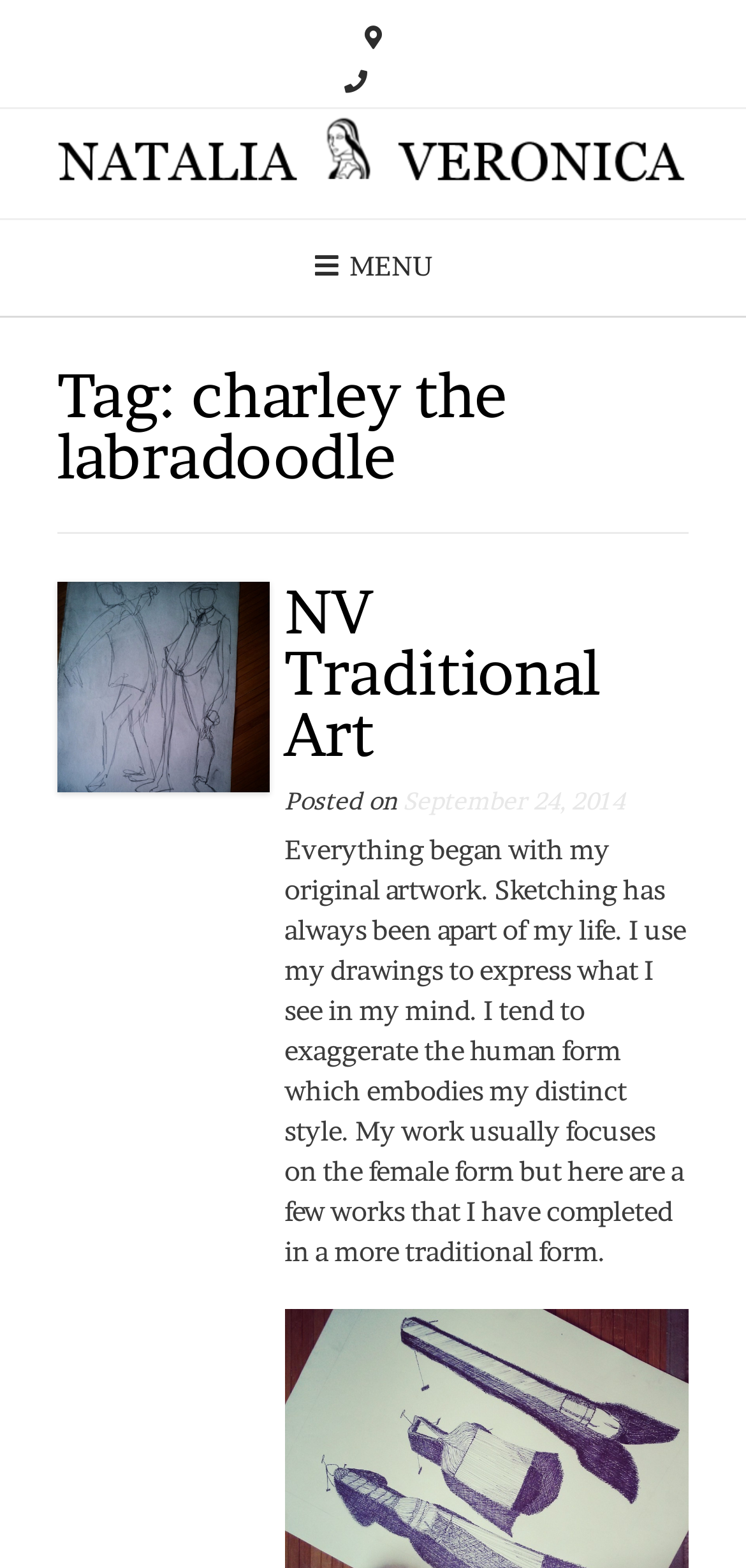Using the webpage screenshot, locate the HTML element that fits the following description and provide its bounding box: "September 24, 2014September 24, 2014".

[0.541, 0.501, 0.838, 0.519]